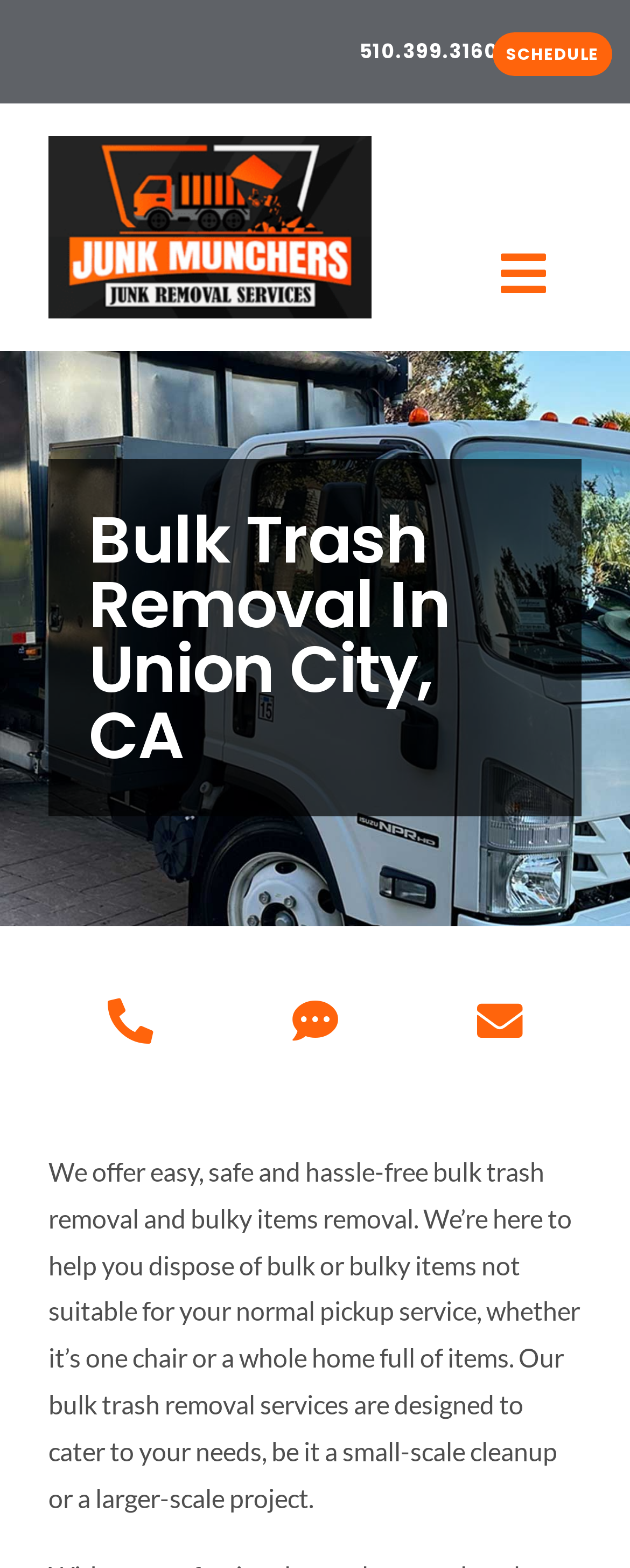Identify and provide the bounding box coordinates of the UI element described: "Home Services". The coordinates should be formatted as [left, top, right, bottom], with each number being a float between 0 and 1.

[0.0, 0.224, 1.0, 0.281]